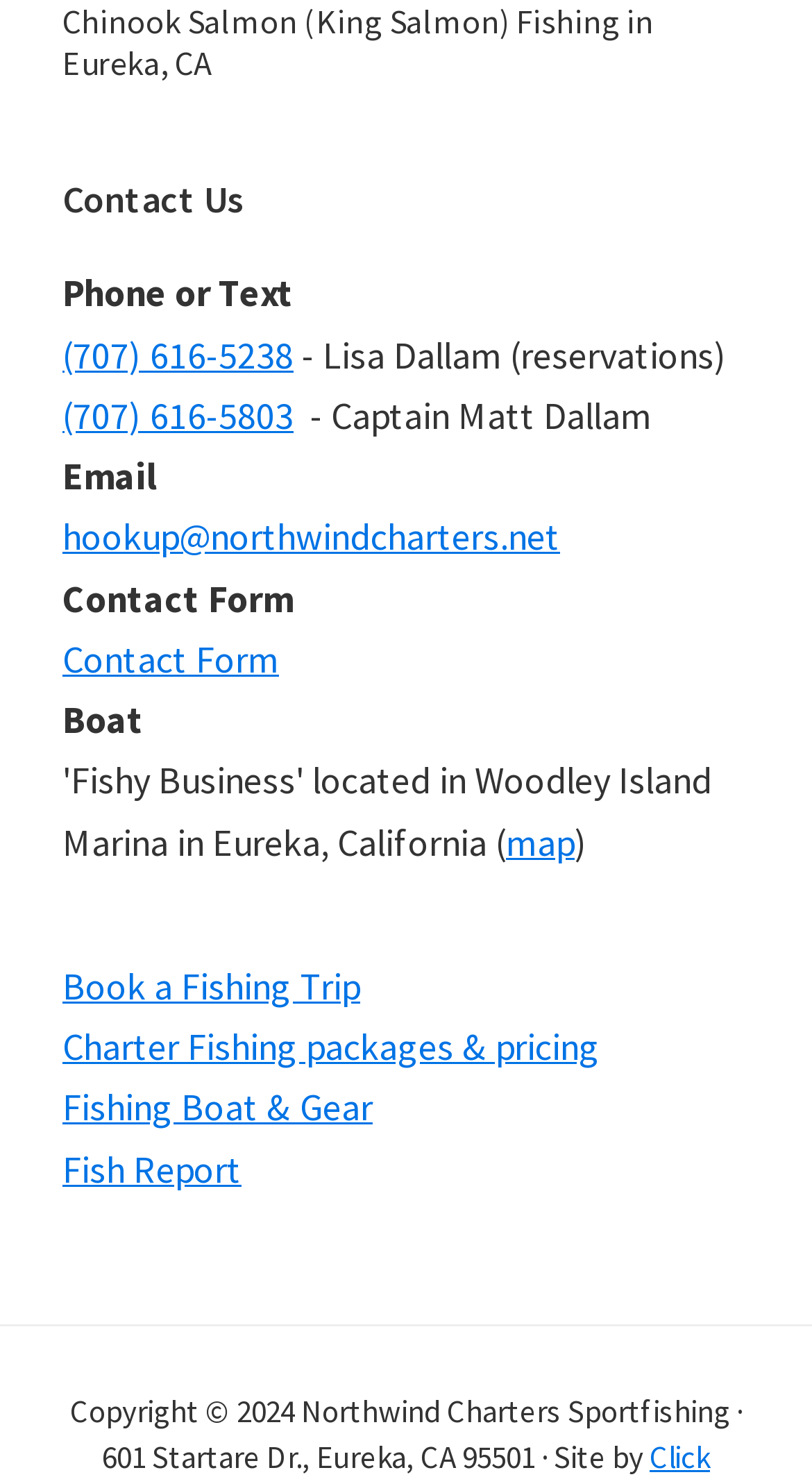Find the bounding box of the element with the following description: "Book a Fishing Trip". The coordinates must be four float numbers between 0 and 1, formatted as [left, top, right, bottom].

[0.077, 0.651, 0.444, 0.684]